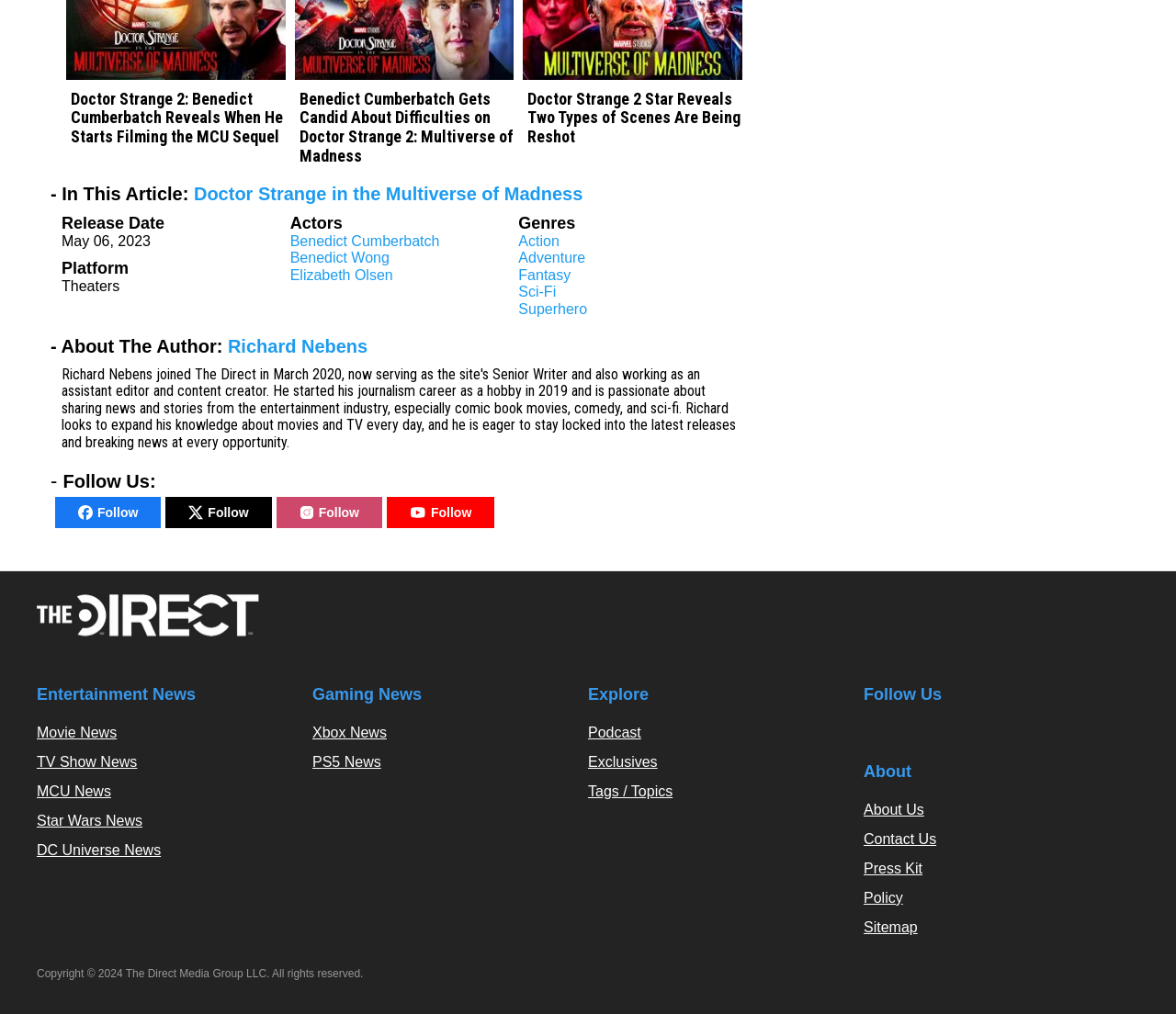Determine the bounding box coordinates of the UI element that matches the following description: "Action". The coordinates should be four float numbers between 0 and 1 in the format [left, top, right, bottom].

[0.441, 0.23, 0.476, 0.246]